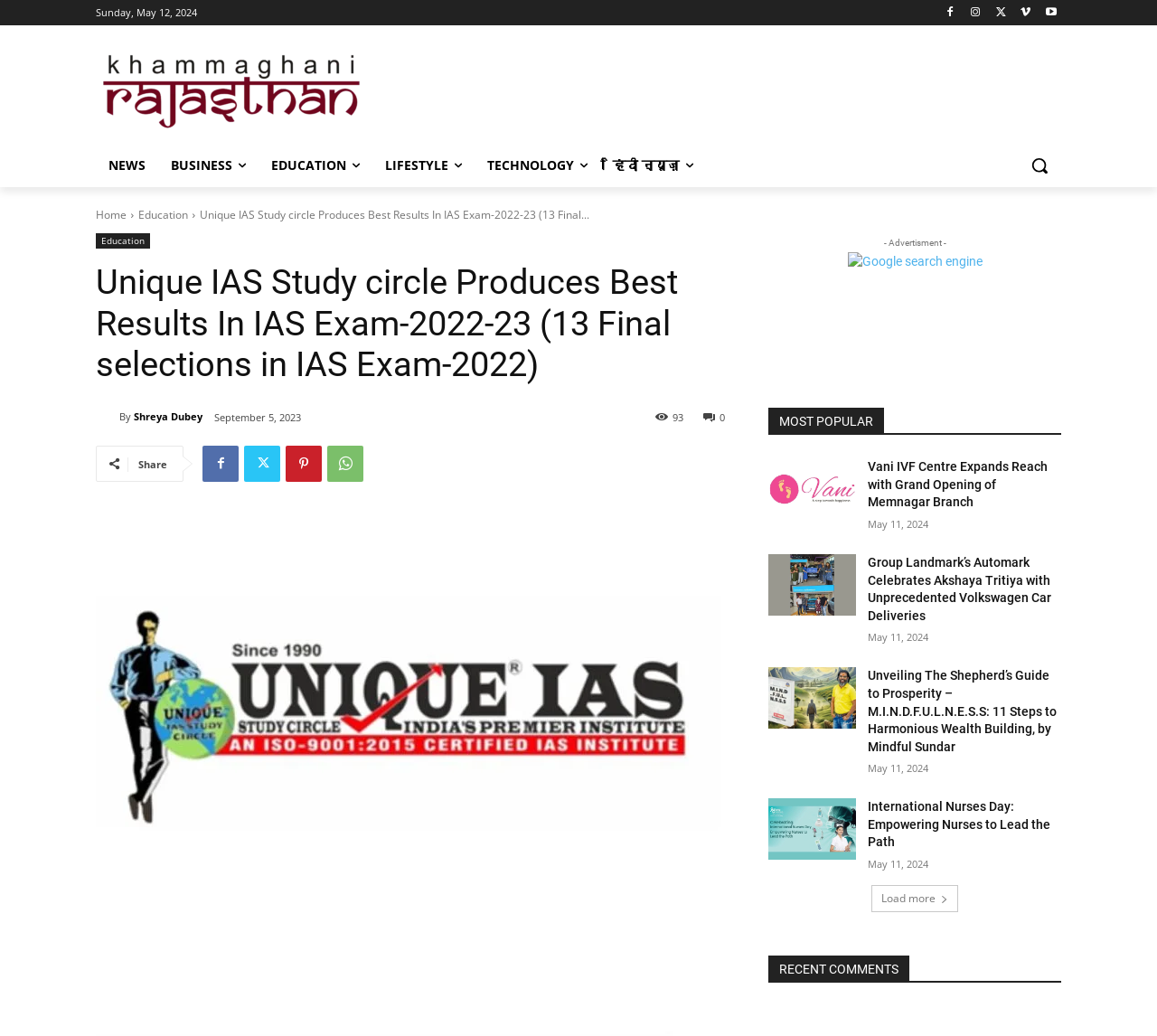Locate the bounding box coordinates for the element described below: "About". The coordinates must be four float values between 0 and 1, formatted as [left, top, right, bottom].

None